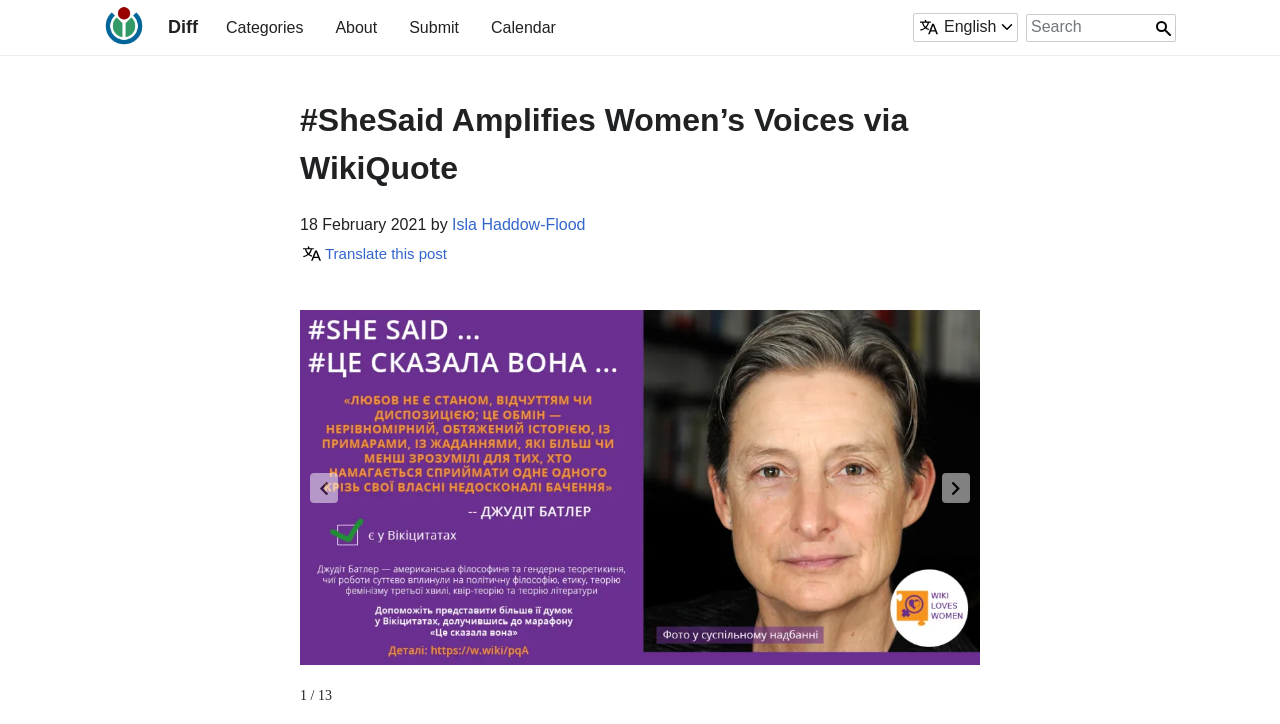Using the given element description, provide the bounding box coordinates (top-left x, top-left y, bottom-right x, bottom-right y) for the corresponding UI element in the screenshot: Submit

[0.313, 0.01, 0.365, 0.066]